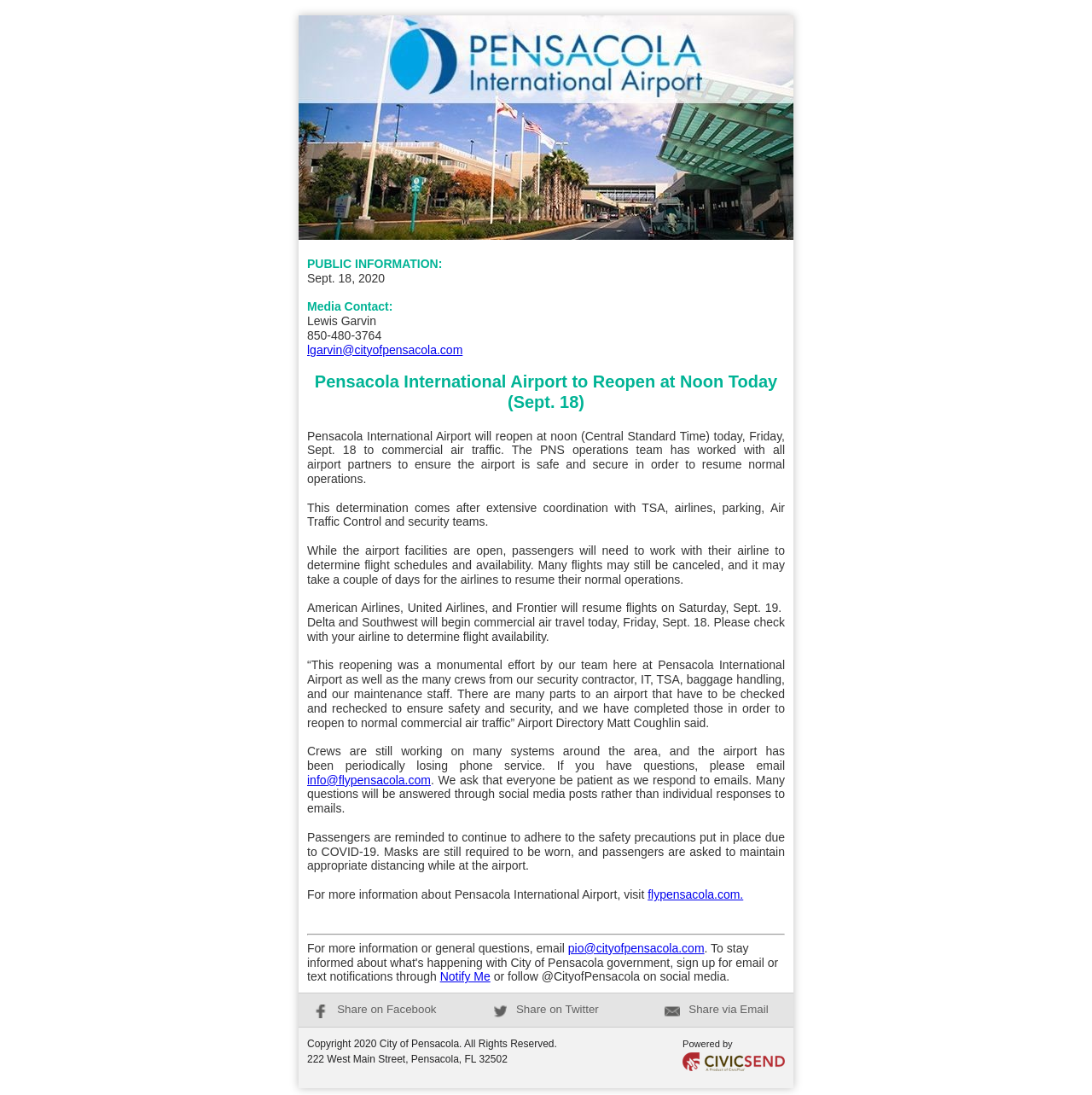Identify the bounding box coordinates for the region of the element that should be clicked to carry out the instruction: "Get notified through Notify Me". The bounding box coordinates should be four float numbers between 0 and 1, i.e., [left, top, right, bottom].

[0.403, 0.886, 0.449, 0.898]